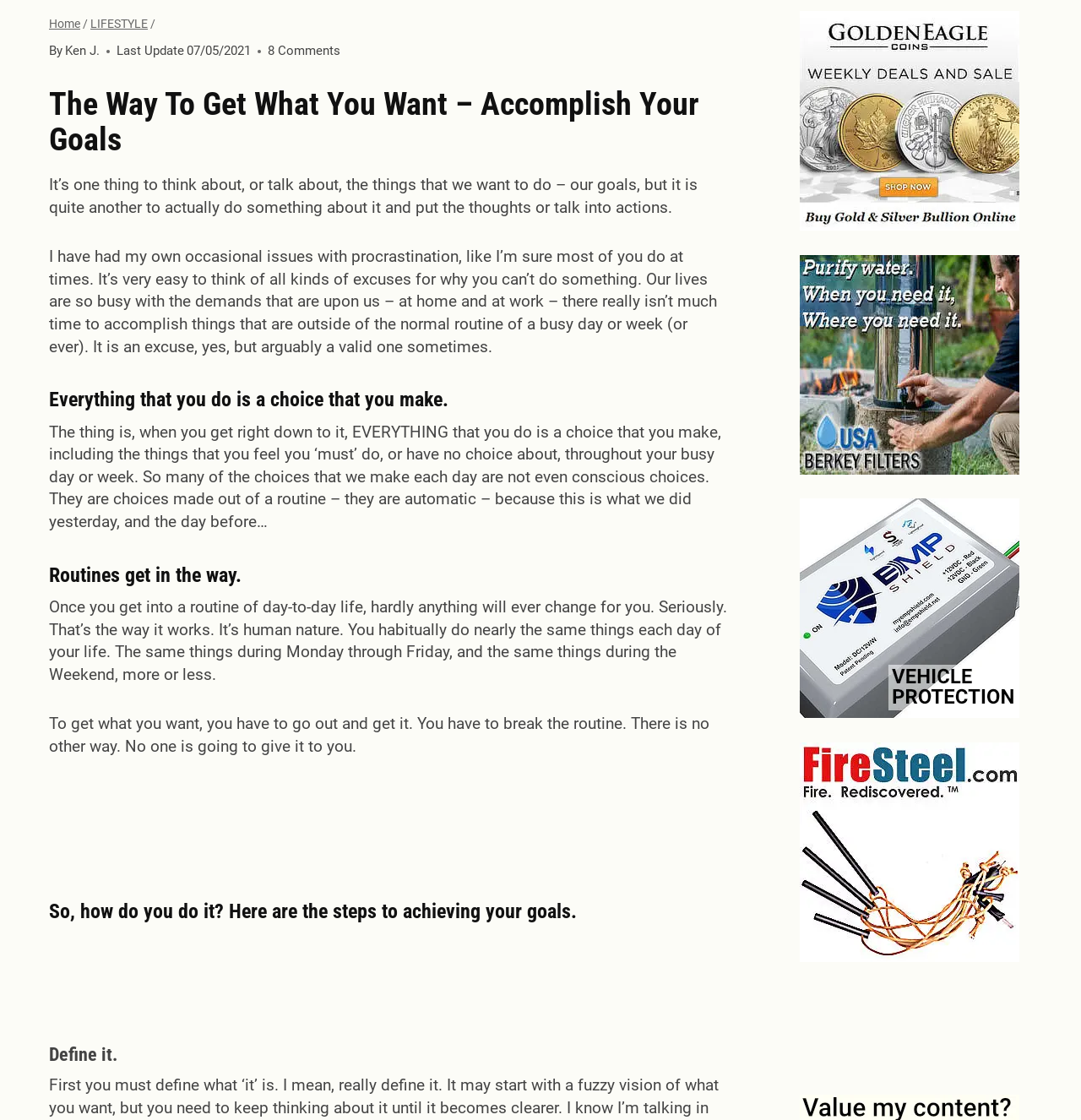Please find the bounding box for the following UI element description. Provide the coordinates in (top-left x, top-left y, bottom-right x, bottom-right y) format, with values between 0 and 1: About UsExpand

None